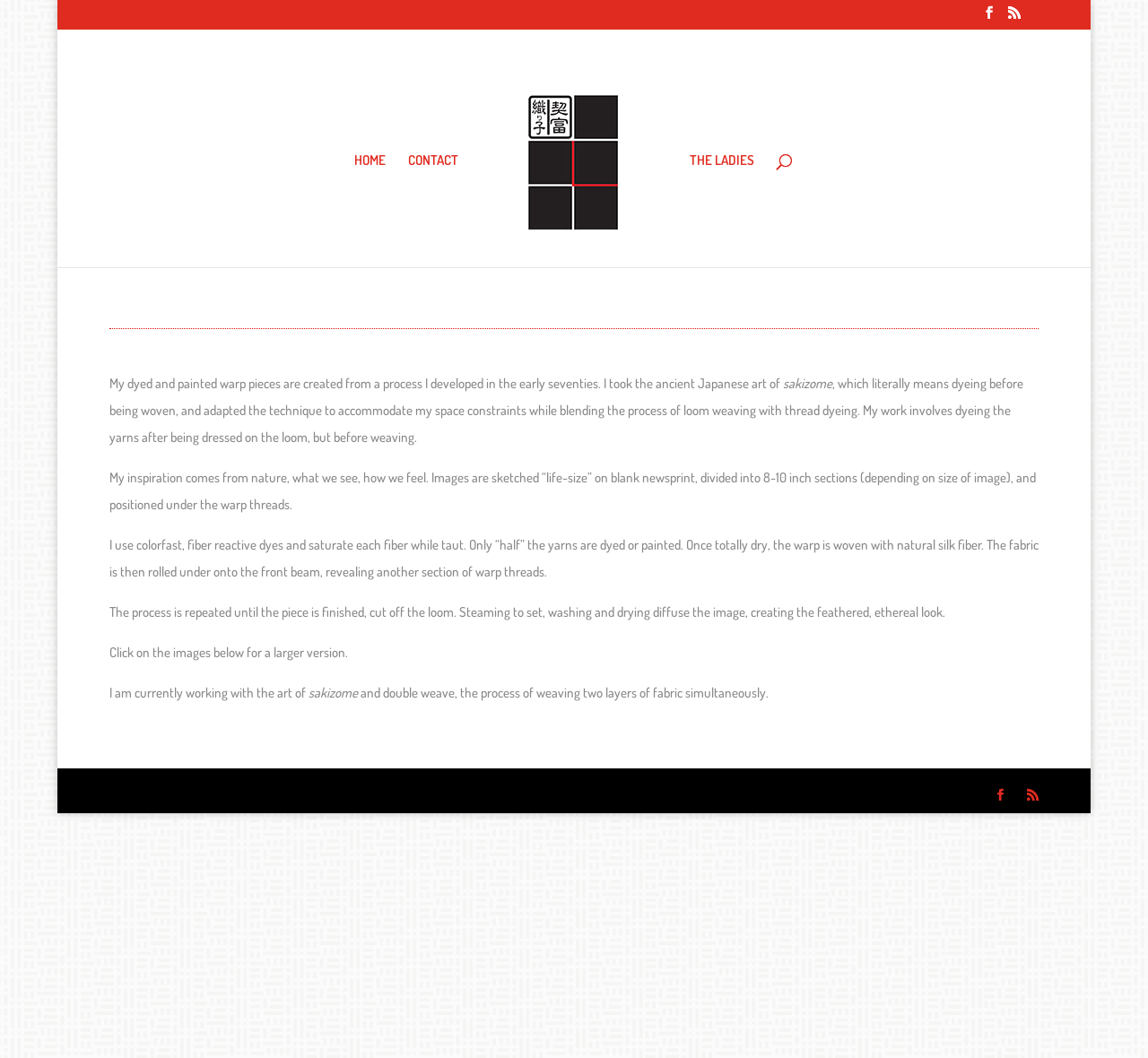Given the element description, predict the bounding box coordinates in the format (top-left x, top-left y, bottom-right x, bottom-right y). Make sure all values are between 0 and 1. Here is the element description: THE LADIES

[0.601, 0.146, 0.657, 0.247]